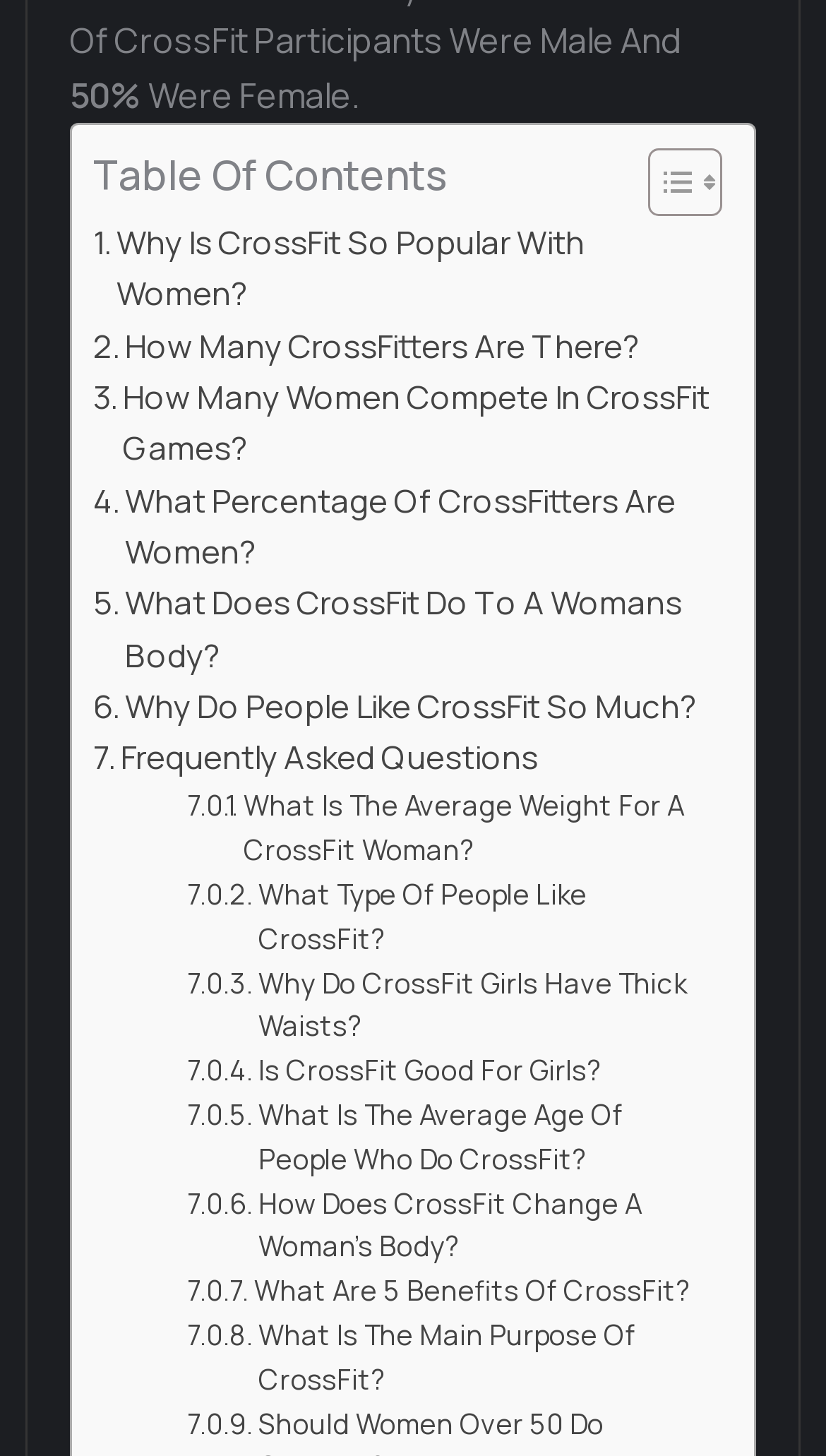Please determine the bounding box coordinates of the area that needs to be clicked to complete this task: 'Read about 'Why Is CrossFit So Popular With Women?''. The coordinates must be four float numbers between 0 and 1, formatted as [left, top, right, bottom].

[0.113, 0.15, 0.862, 0.221]